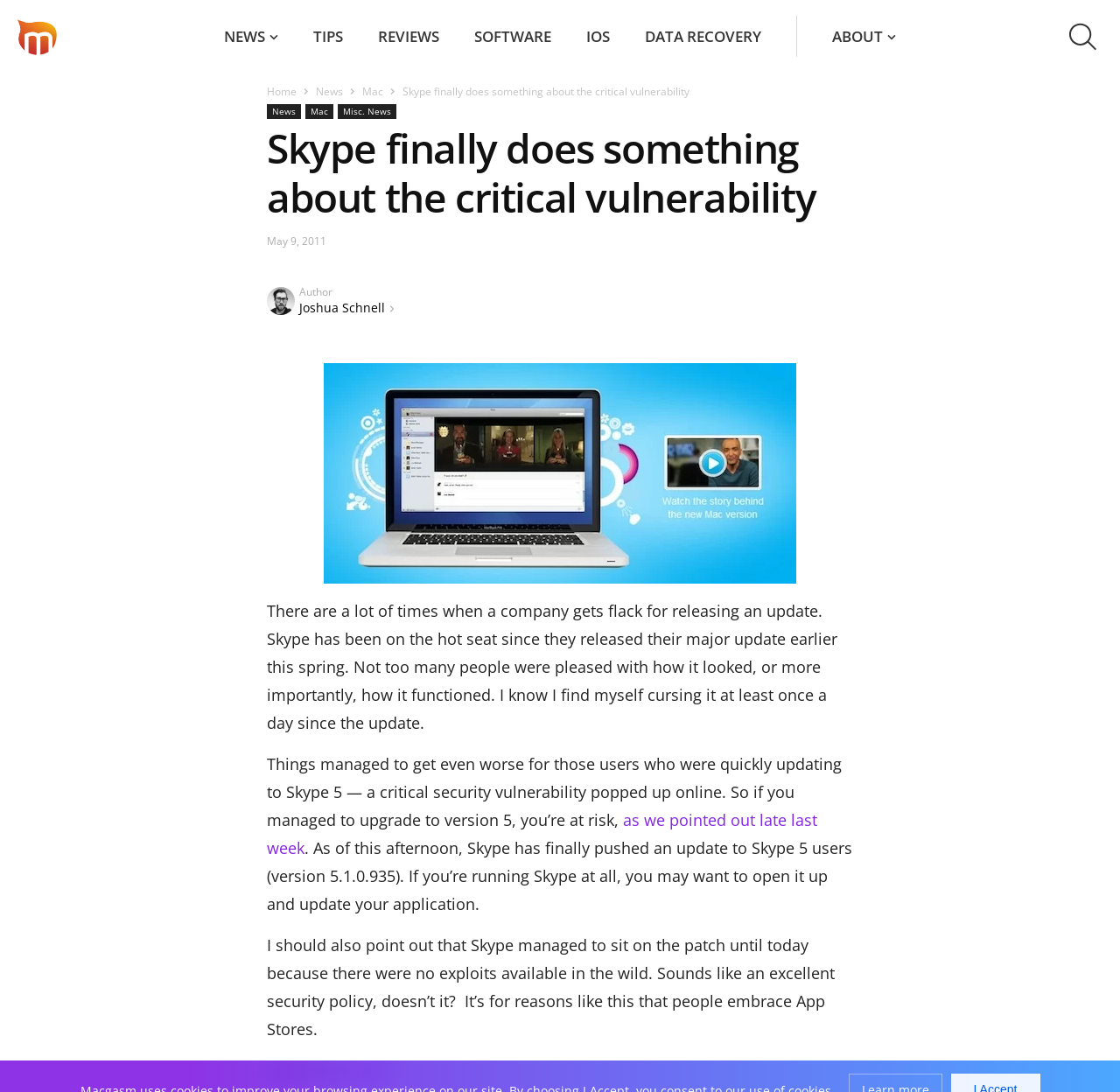Answer this question in one word or a short phrase: What is the website's search function for?

Search macgasm.net